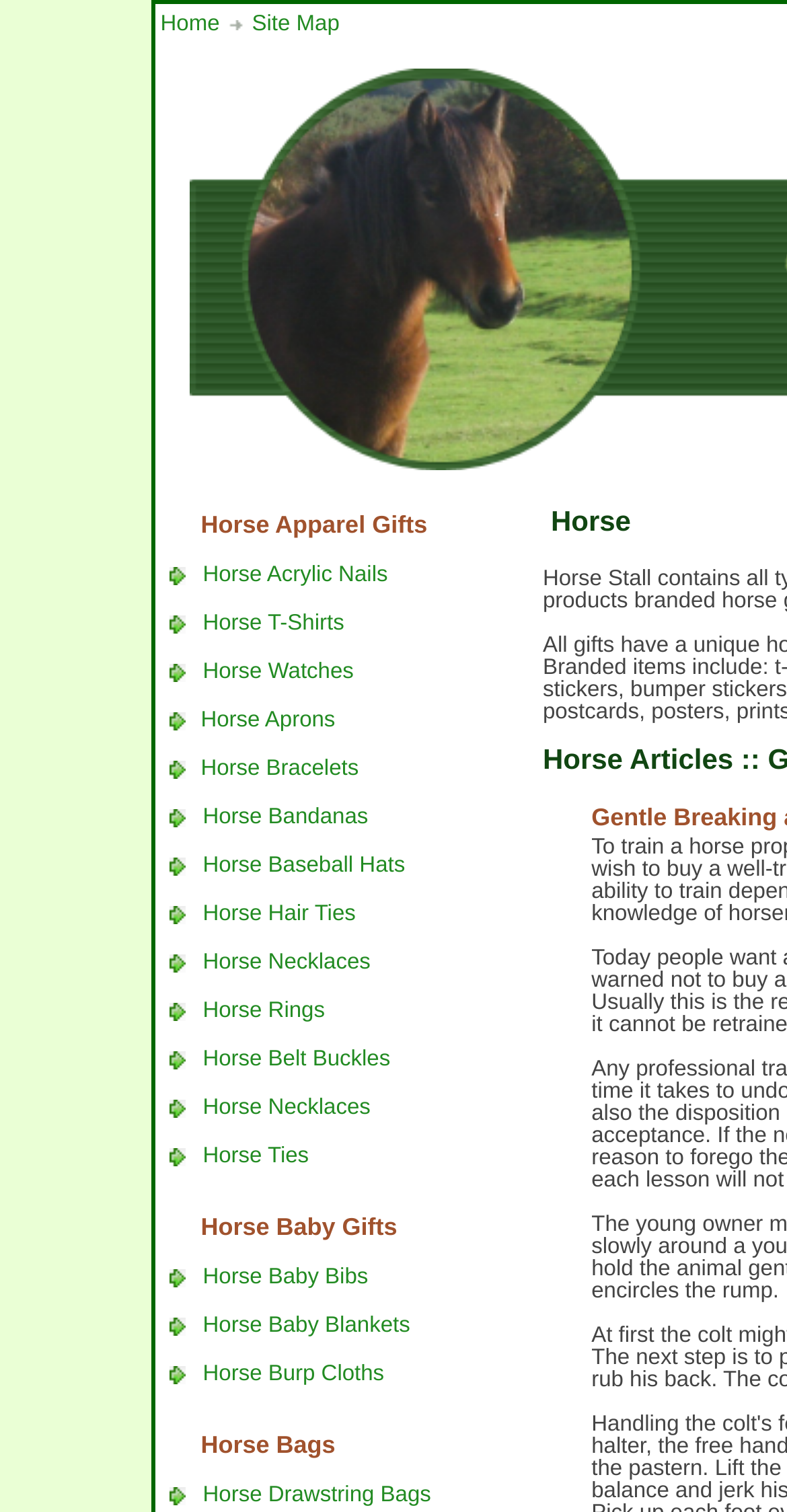Determine the bounding box for the described UI element: "Horse T-Shirts".

[0.258, 0.404, 0.437, 0.42]